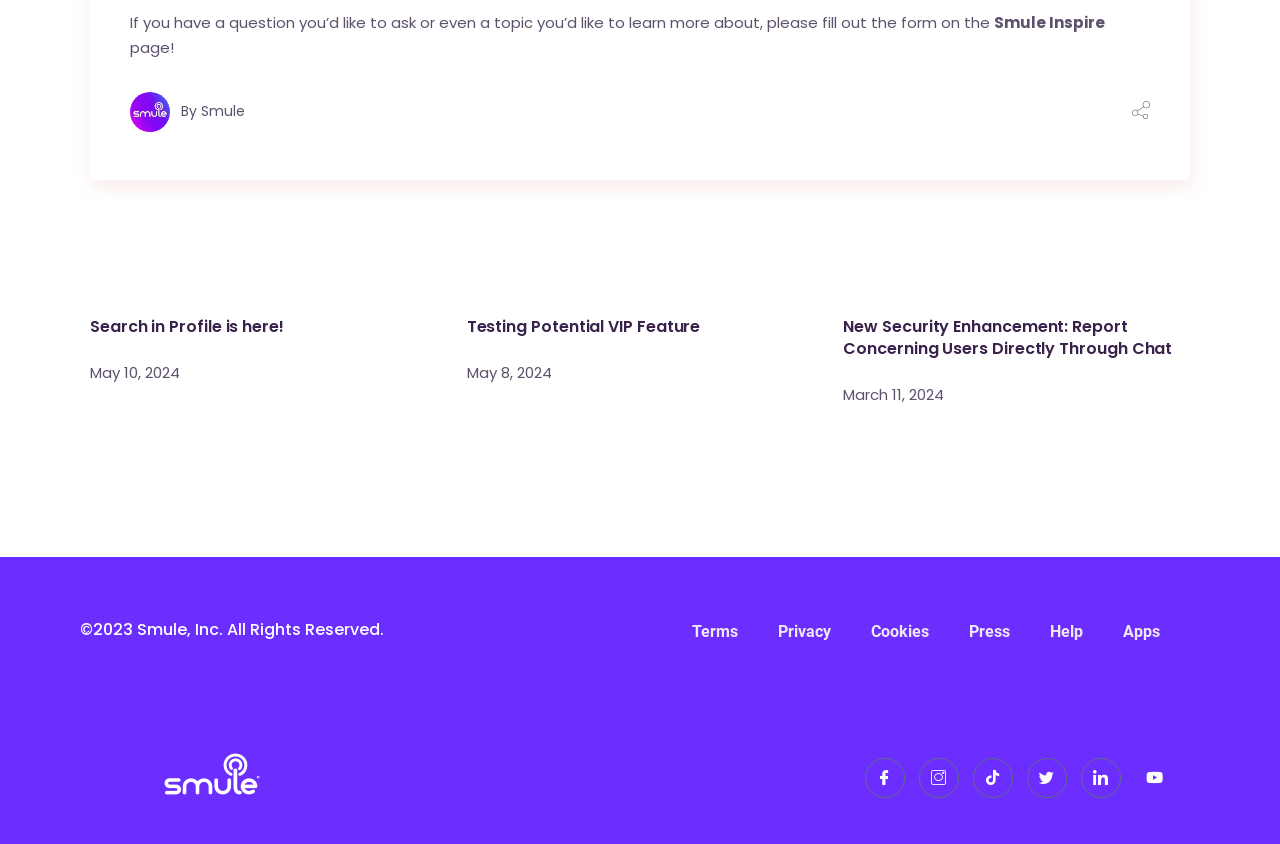Bounding box coordinates should be provided in the format (top-left x, top-left y, bottom-right x, bottom-right y) with all values between 0 and 1. Identify the bounding box for this UI element: Chapter 32 (1974) pt 7

None